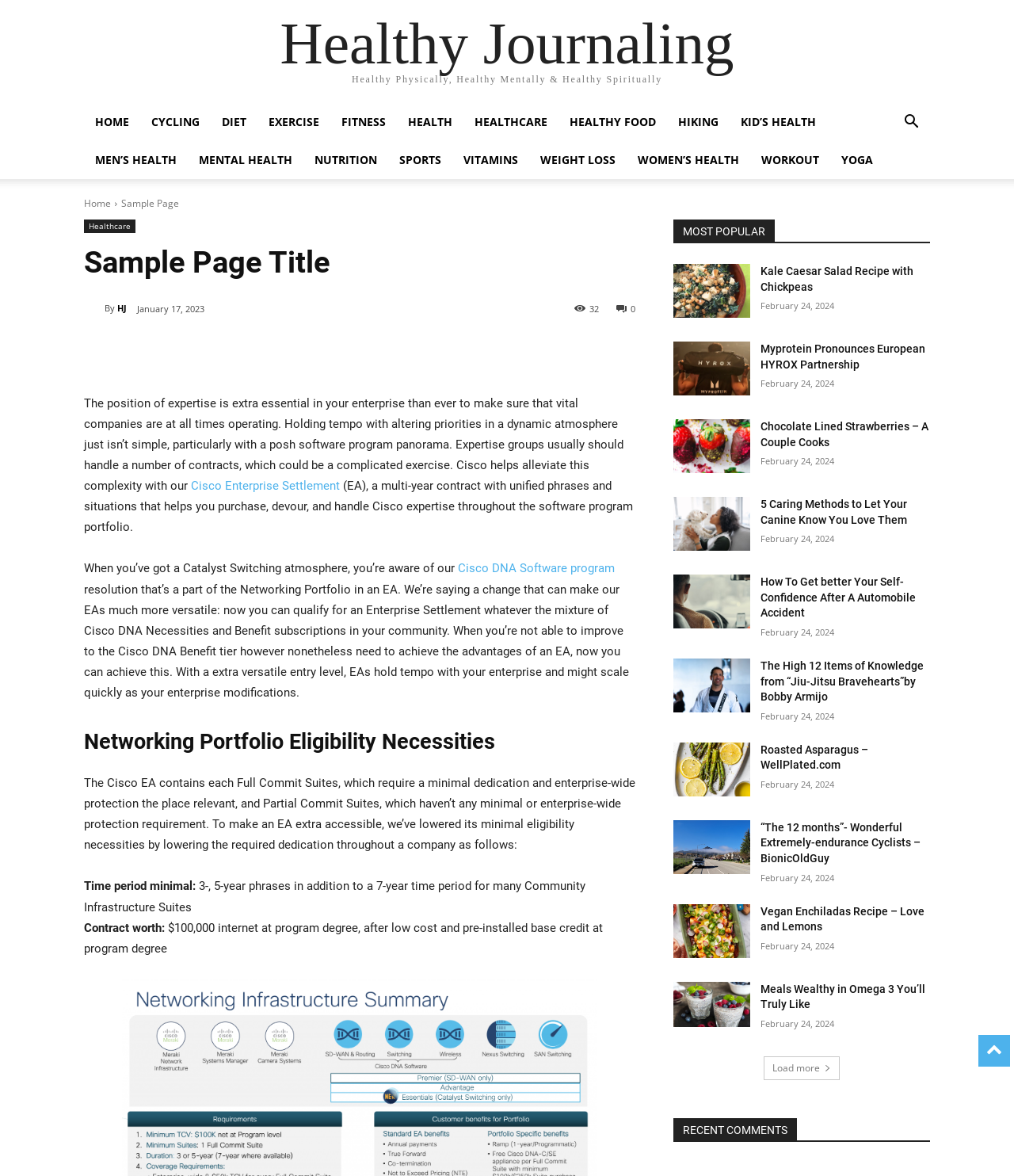Kindly determine the bounding box coordinates for the clickable area to achieve the given instruction: "Go to 'HEALTH' page".

[0.391, 0.088, 0.457, 0.12]